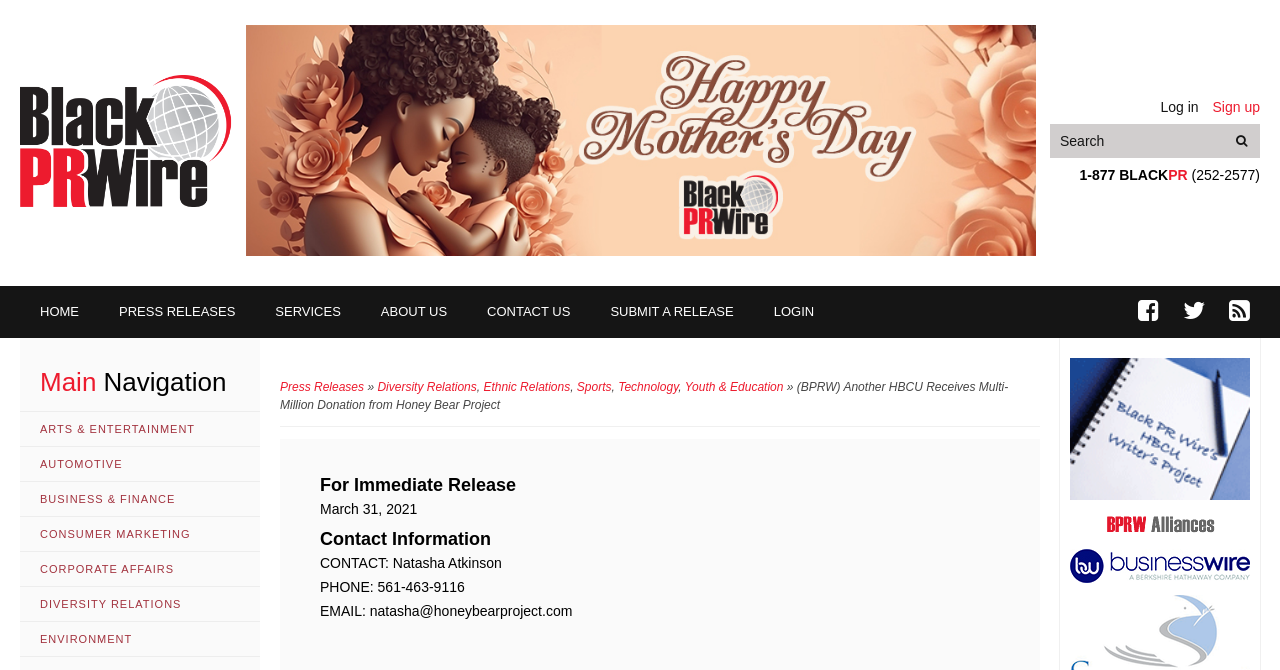Show the bounding box coordinates of the region that should be clicked to follow the instruction: "Submit a release."

[0.461, 0.427, 0.589, 0.505]